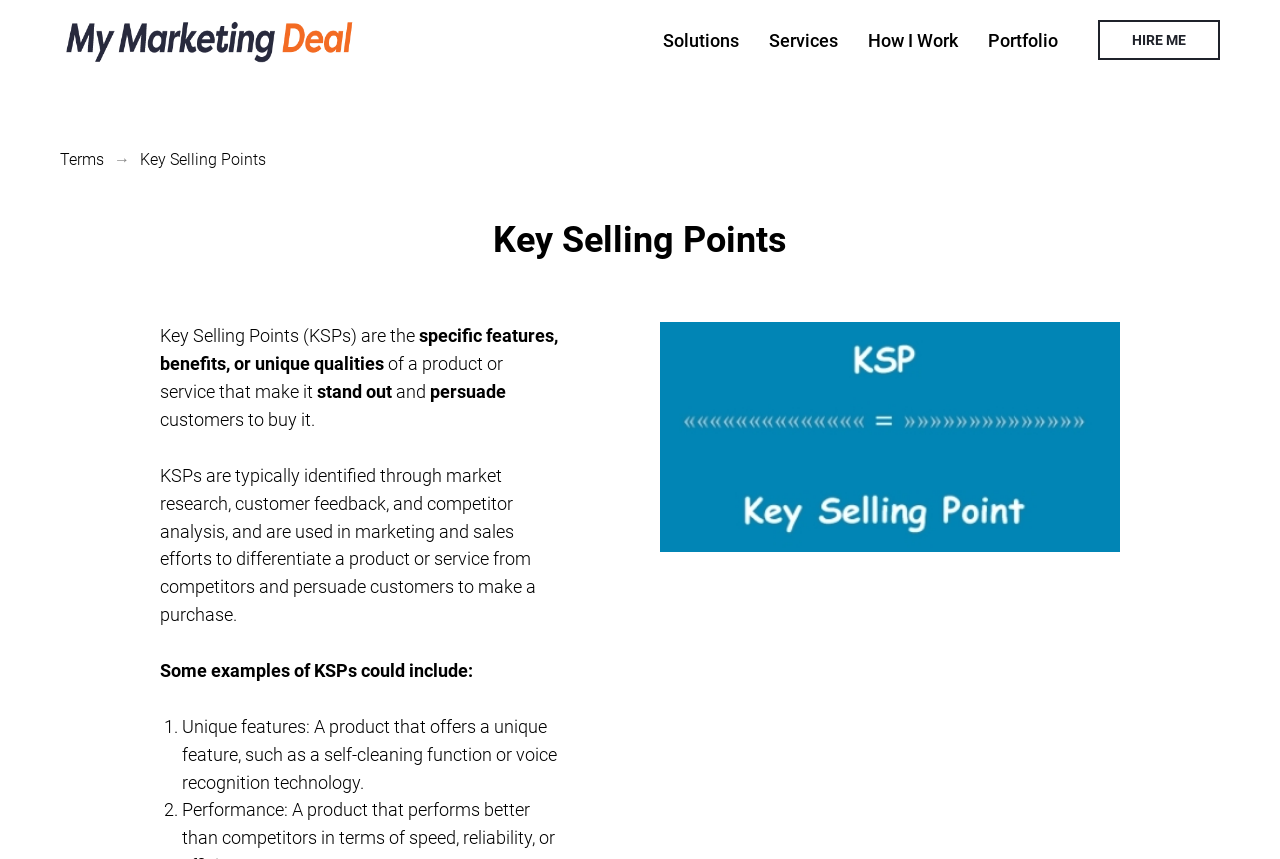How many links are in the top navigation bar?
Provide a one-word or short-phrase answer based on the image.

4